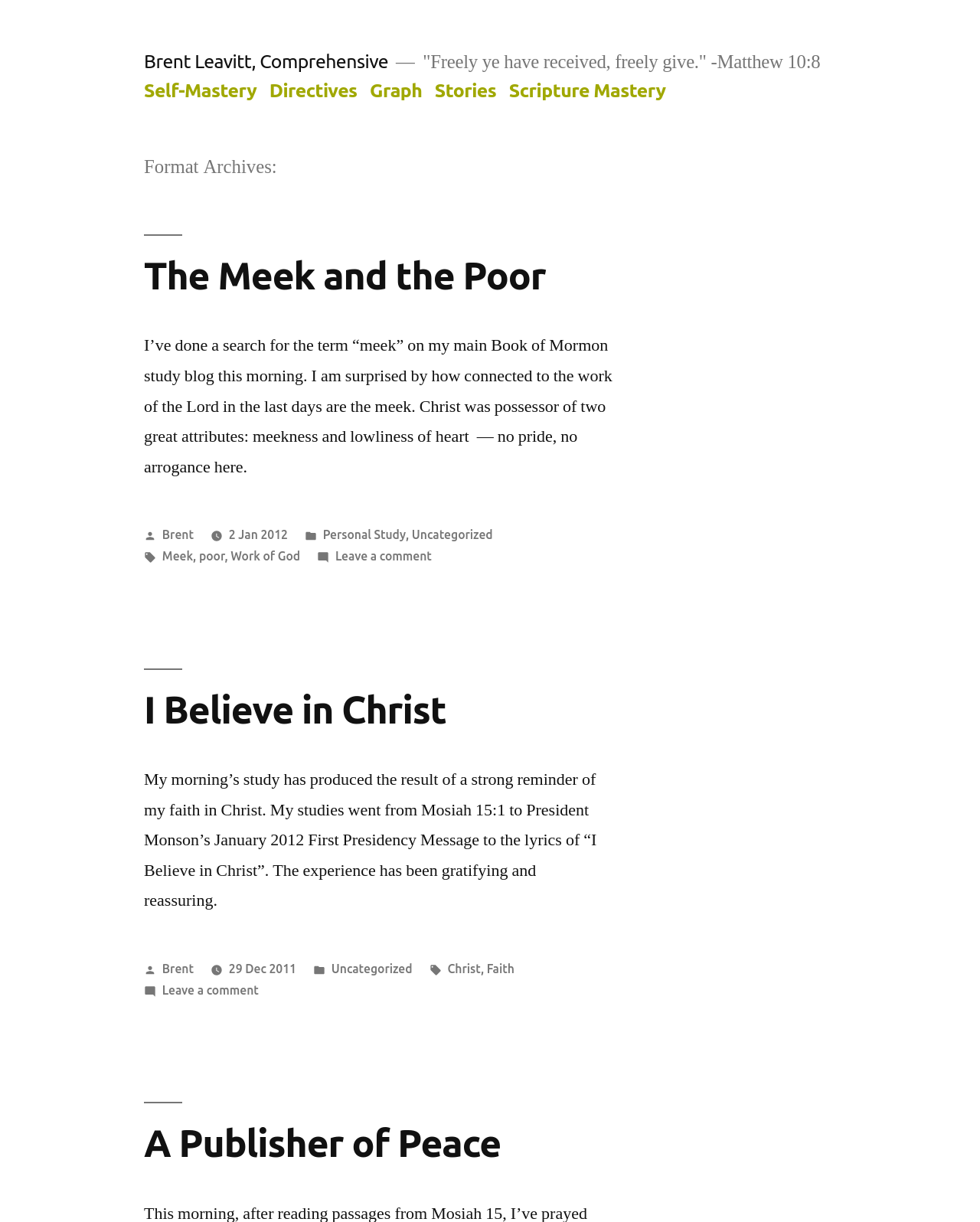Reply to the question below using a single word or brief phrase:
What is the quote at the top of the page?

Freely ye have received, freely give.